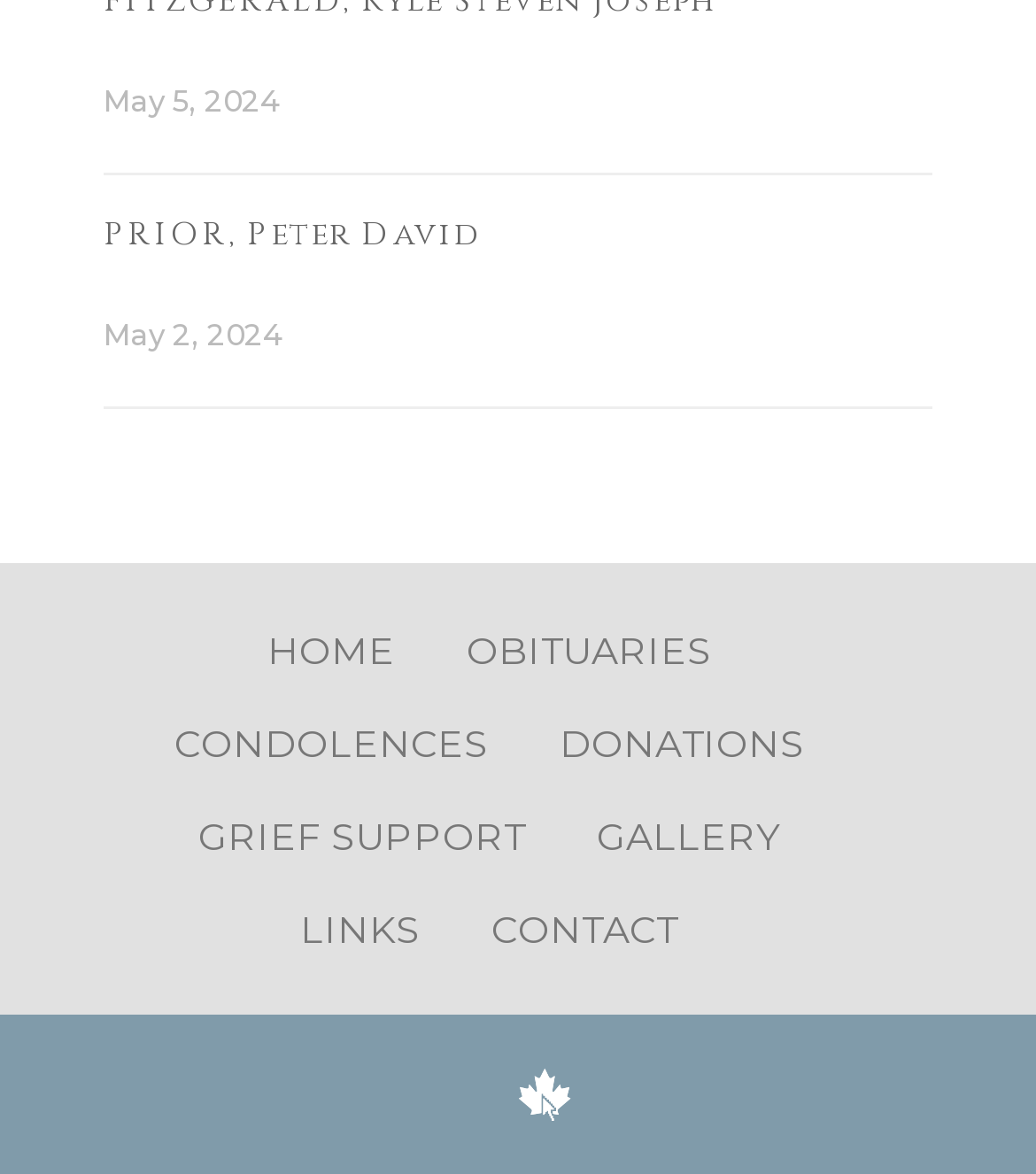Please specify the bounding box coordinates of the clickable region to carry out the following instruction: "make a donation". The coordinates should be four float numbers between 0 and 1, in the format [left, top, right, bottom].

[0.54, 0.613, 0.776, 0.654]